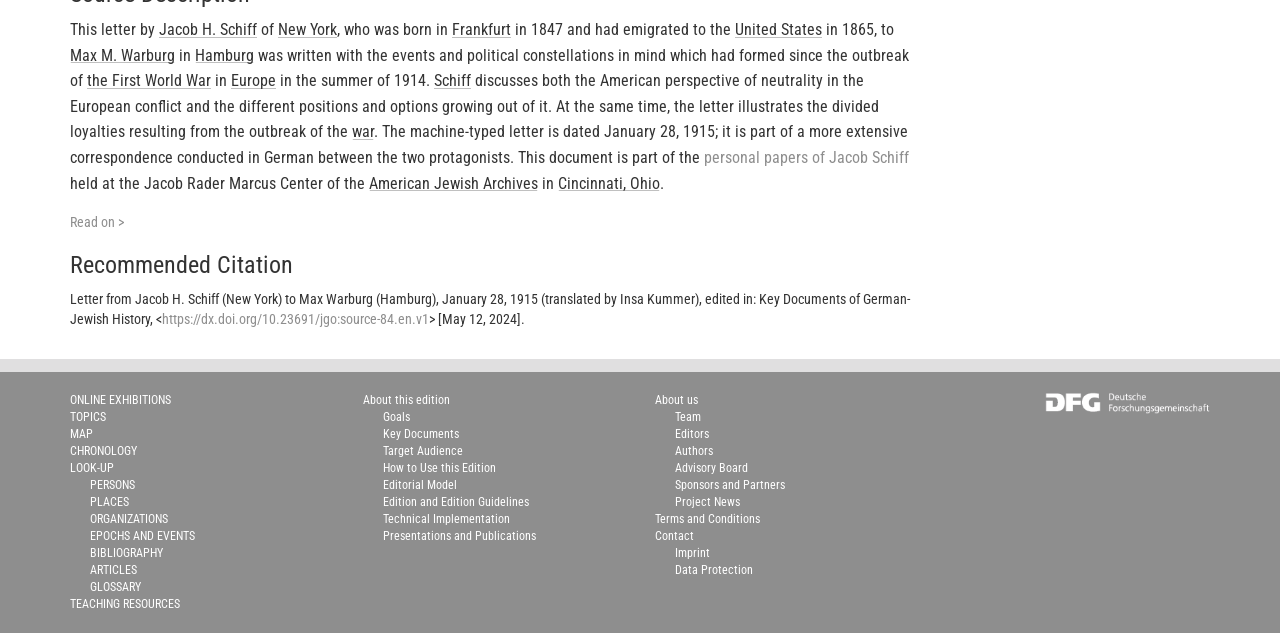Determine the bounding box coordinates for the area you should click to complete the following instruction: "Check the teaching resources".

[0.055, 0.942, 0.141, 0.965]